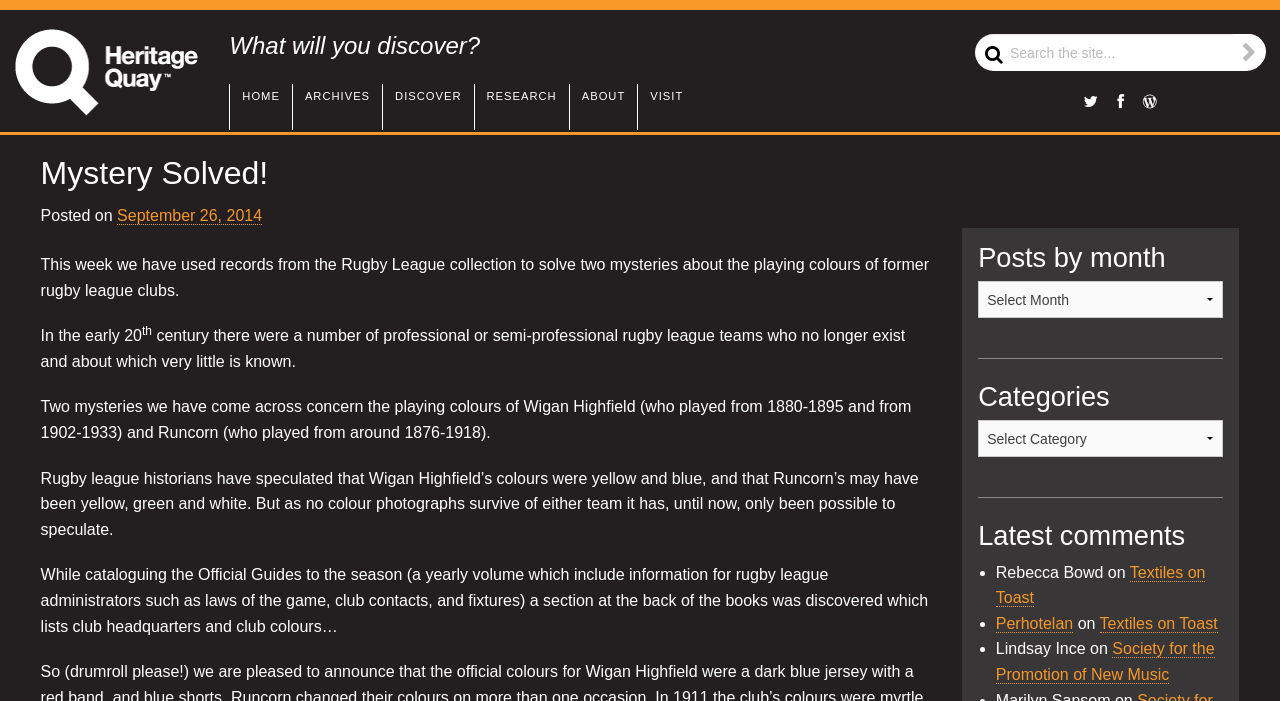Pinpoint the bounding box coordinates of the element to be clicked to execute the instruction: "Visit the Heritage Quay home page".

[0.012, 0.063, 0.155, 0.133]